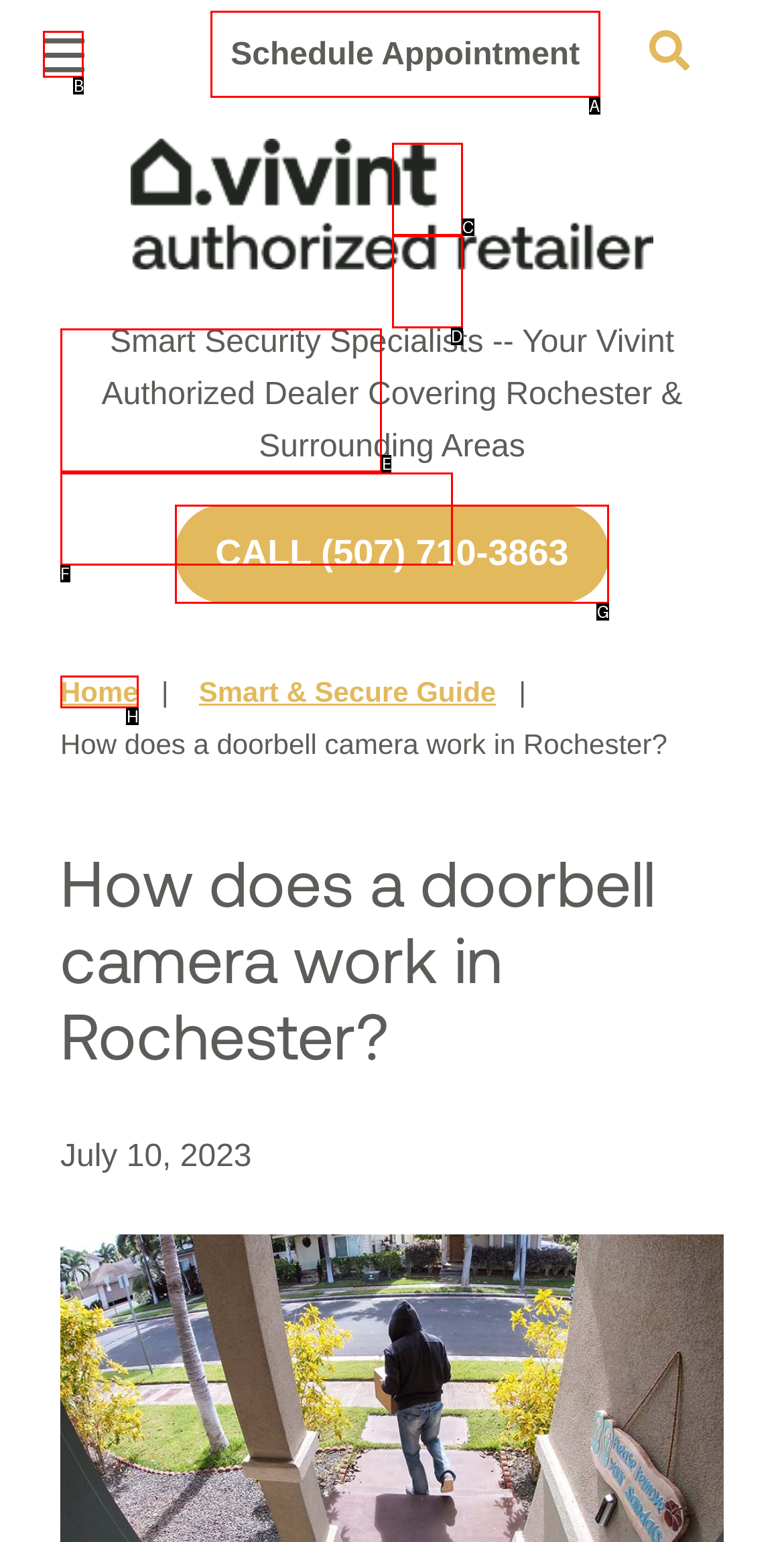Find the appropriate UI element to complete the task: Donate to ASDAH. Indicate your choice by providing the letter of the element.

None